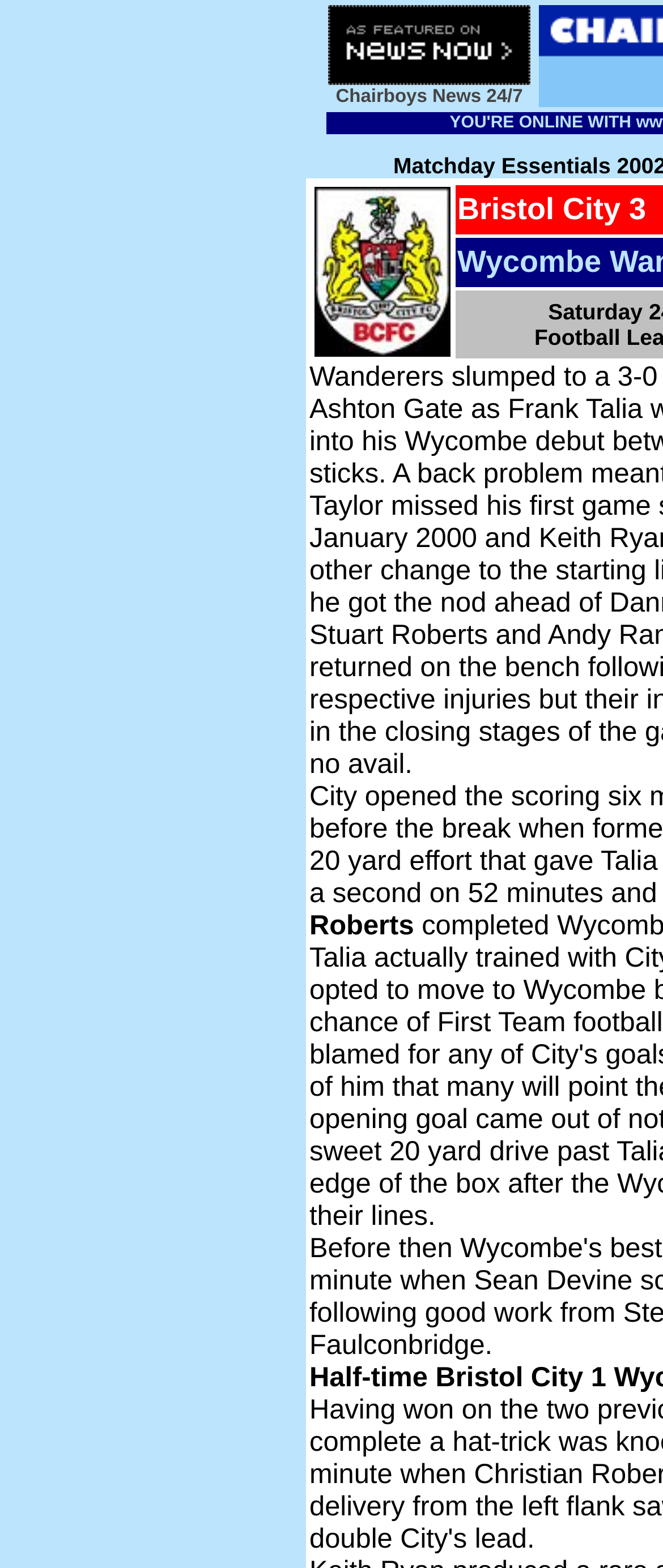Specify the bounding box coordinates (top-left x, top-left y, bottom-right x, bottom-right y) of the UI element in the screenshot that matches this description: alt="Click here for Quick Guide"

[0.474, 0.215, 0.679, 0.231]